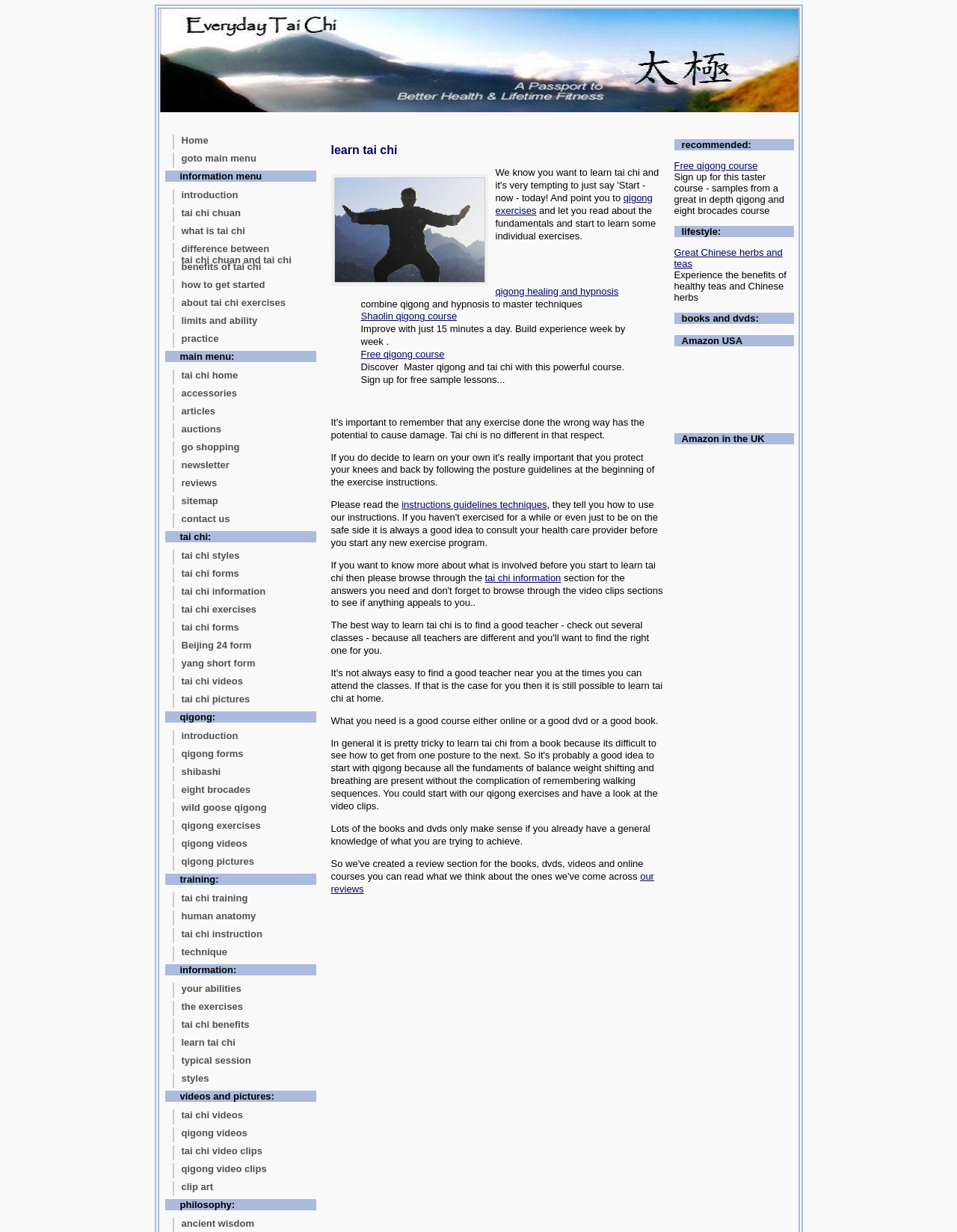Answer the following query concisely with a single word or phrase:
How many headings are on this webpage?

14